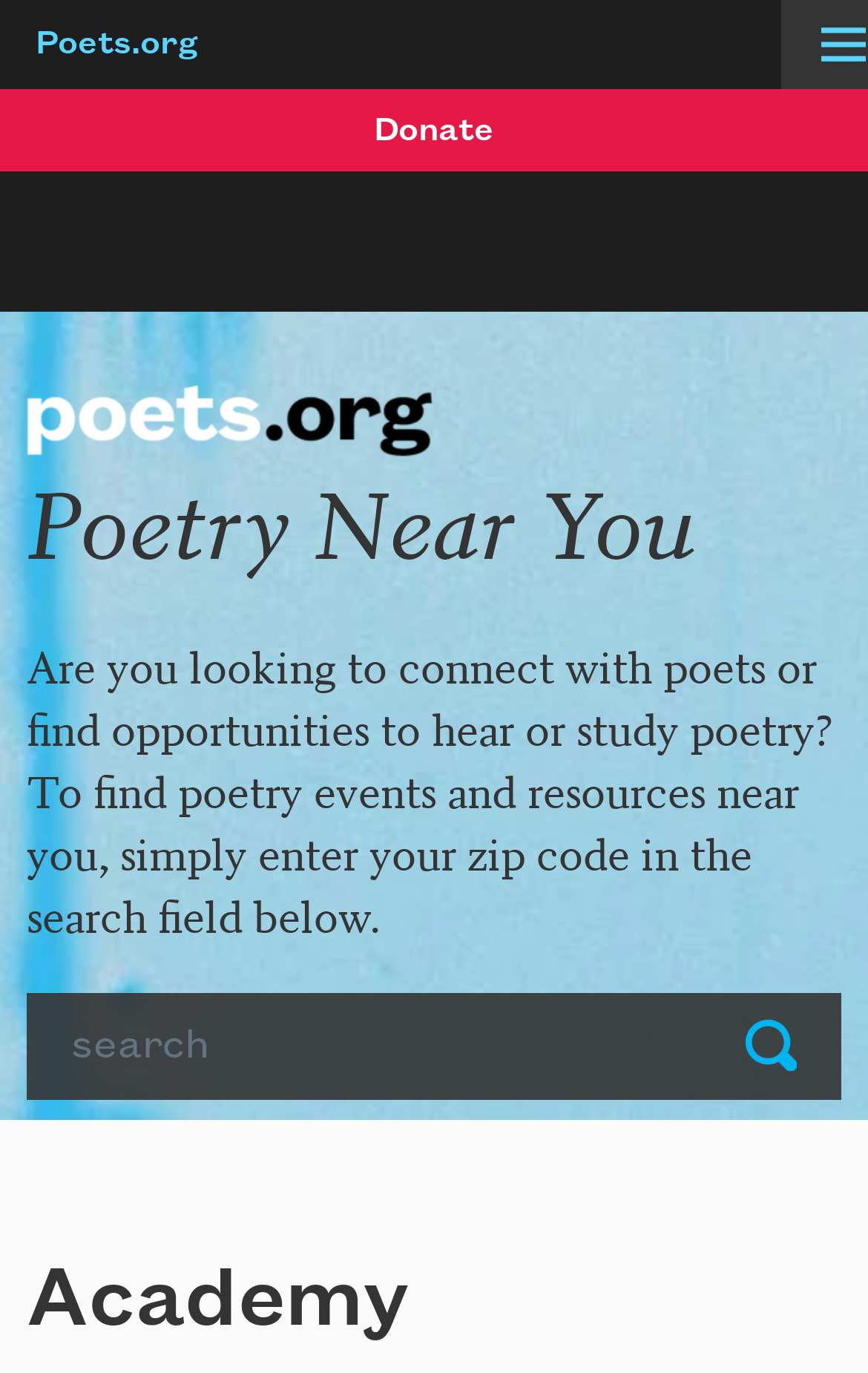Based on the element description: "parent_node: Submit name="combine" placeholder="search"", identify the bounding box coordinates for this UI element. The coordinates must be four float numbers between 0 and 1, listed as [left, top, right, bottom].

[0.031, 0.723, 0.805, 0.801]